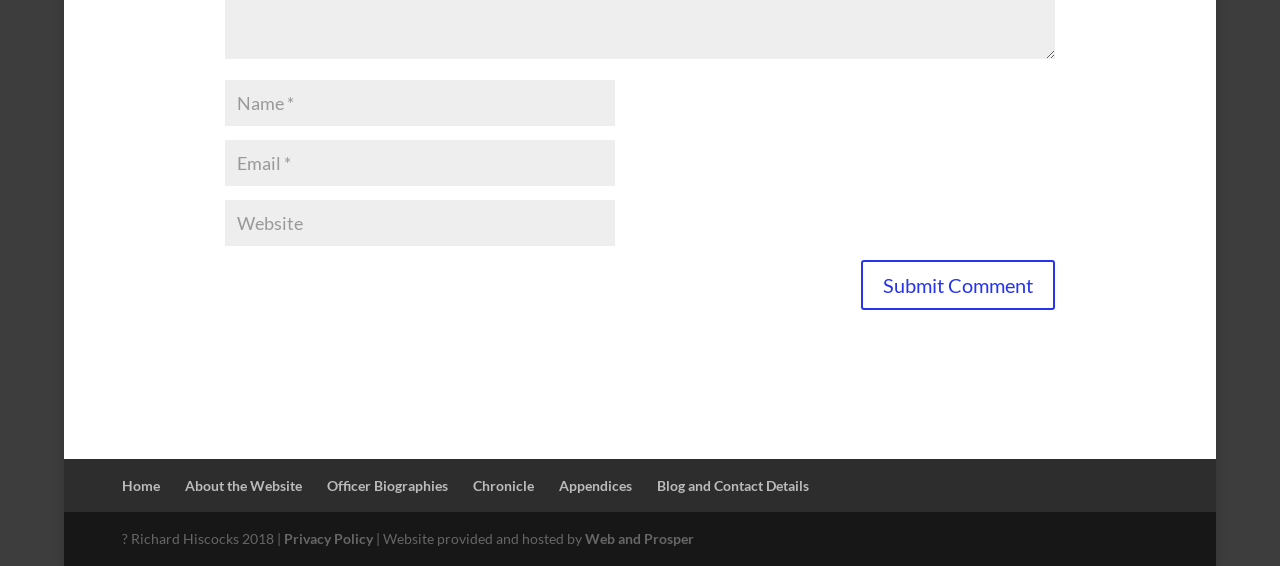Find the UI element described as: "input value="Email *" aria-describedby="email-notes" name="email"" and predict its bounding box coordinates. Ensure the coordinates are four float numbers between 0 and 1, [left, top, right, bottom].

[0.176, 0.247, 0.481, 0.328]